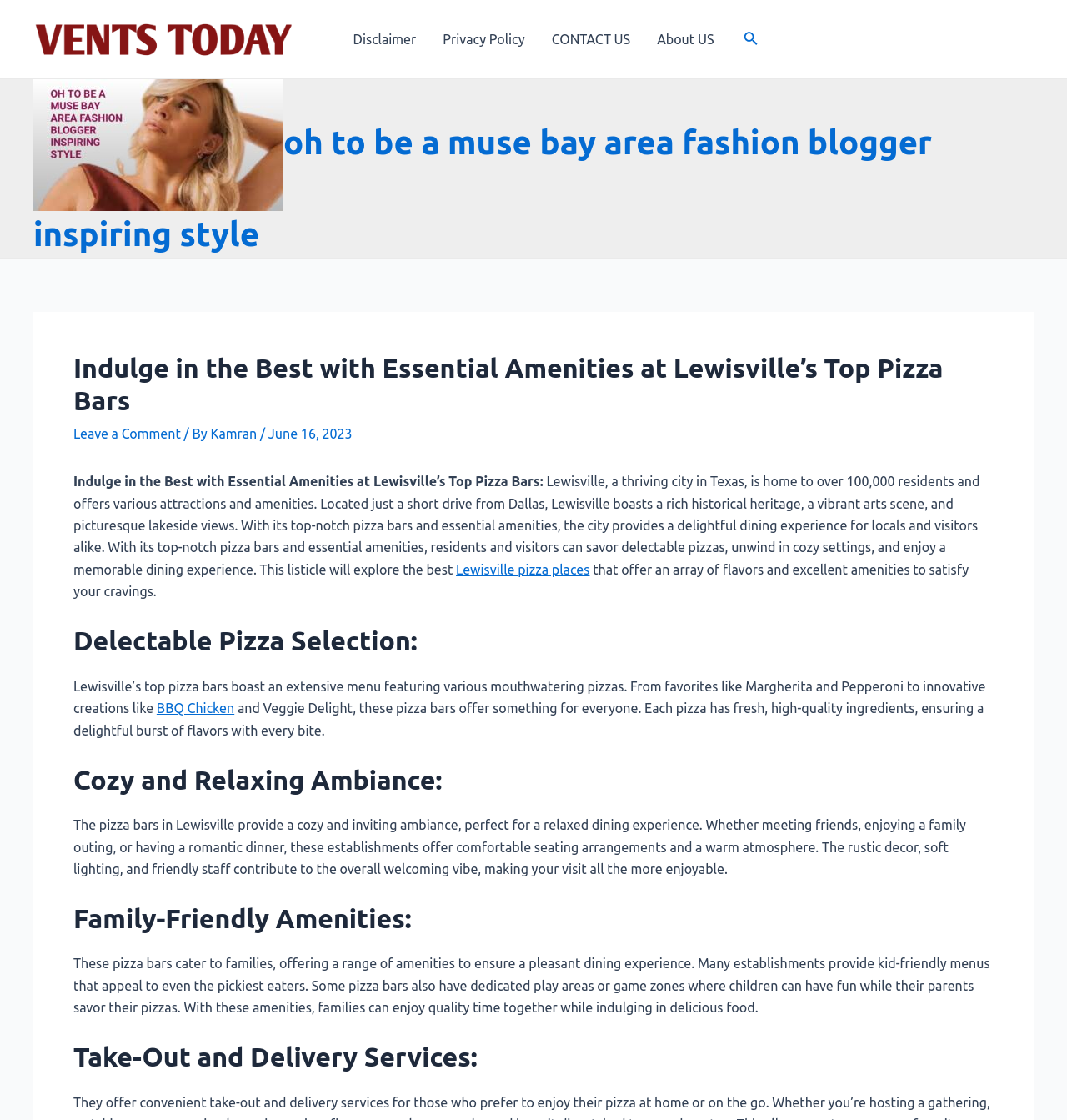Provide a thorough summary of the webpage.

This webpage is about the top pizza bars in Lewisville, Texas, and the essential amenities they offer. At the top left, there is a link to "Vents today" accompanied by an image. On the top right, there is a navigation menu with links to "Disclaimer", "Privacy Policy", "CONTACT US", and "About US". Next to the navigation menu, there is a search icon link with an image.

Below the navigation menu, there is a large heading that reads "OH TO BE A MUSE BAY AREA FASHION BLOGGER INSPIRING STYLE", which is a link to another webpage. Below this heading, there is a smaller heading that reads "Indulge in the Best with Essential Amenities at Lewisville’s Top Pizza Bars", which is followed by a brief description of Lewisville, Texas, and its attractions.

The main content of the webpage is divided into four sections, each with its own heading. The first section, "Delectable Pizza Selection:", describes the variety of pizzas offered by Lewisville's top pizza bars. The second section, "Cozy and Relaxing Ambiance:", talks about the comfortable atmosphere of these establishments. The third section, "Family-Friendly Amenities:", highlights the amenities provided by these pizza bars for families. The fourth section, "Take-Out and Delivery Services:", is not fully described, but it likely discusses the take-out and delivery options available at these pizza bars.

Throughout the webpage, there are several links to other webpages, including "Lewisville pizza places" and "BBQ Chicken". There are also several images, including one for "Vents today" and another for "OH TO BE A MUSE BAY AREA FASHION BLOGGER INSPIRING STYLE".